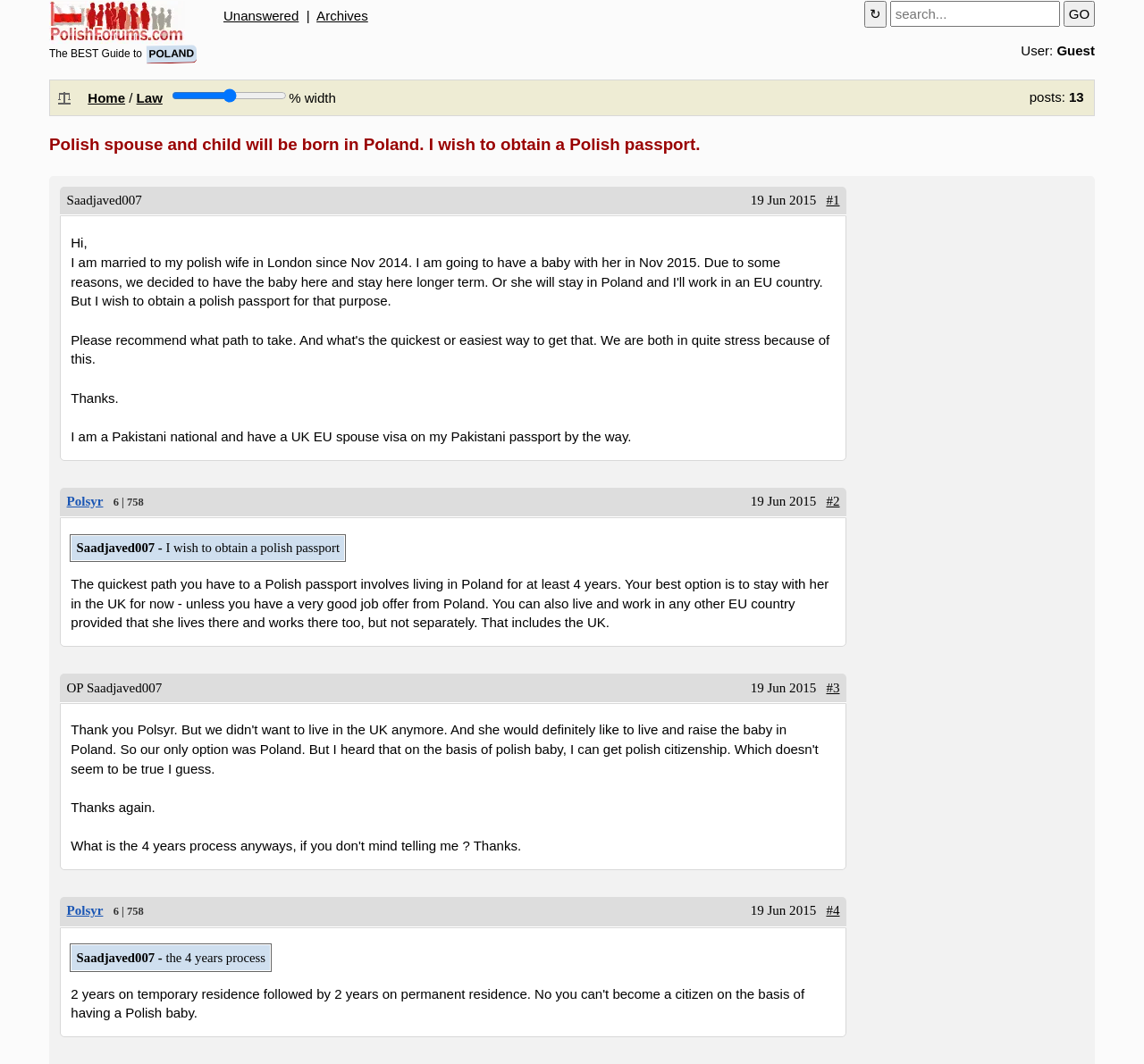How many years does one need to live in Poland to get a Polish passport?
Refer to the image and provide a detailed answer to the question.

I found this information in the second article section, where Polsyr replied to Saadjaved007, saying 'The quickest path you have to a Polish passport involves living in Poland for at least 4 years'.